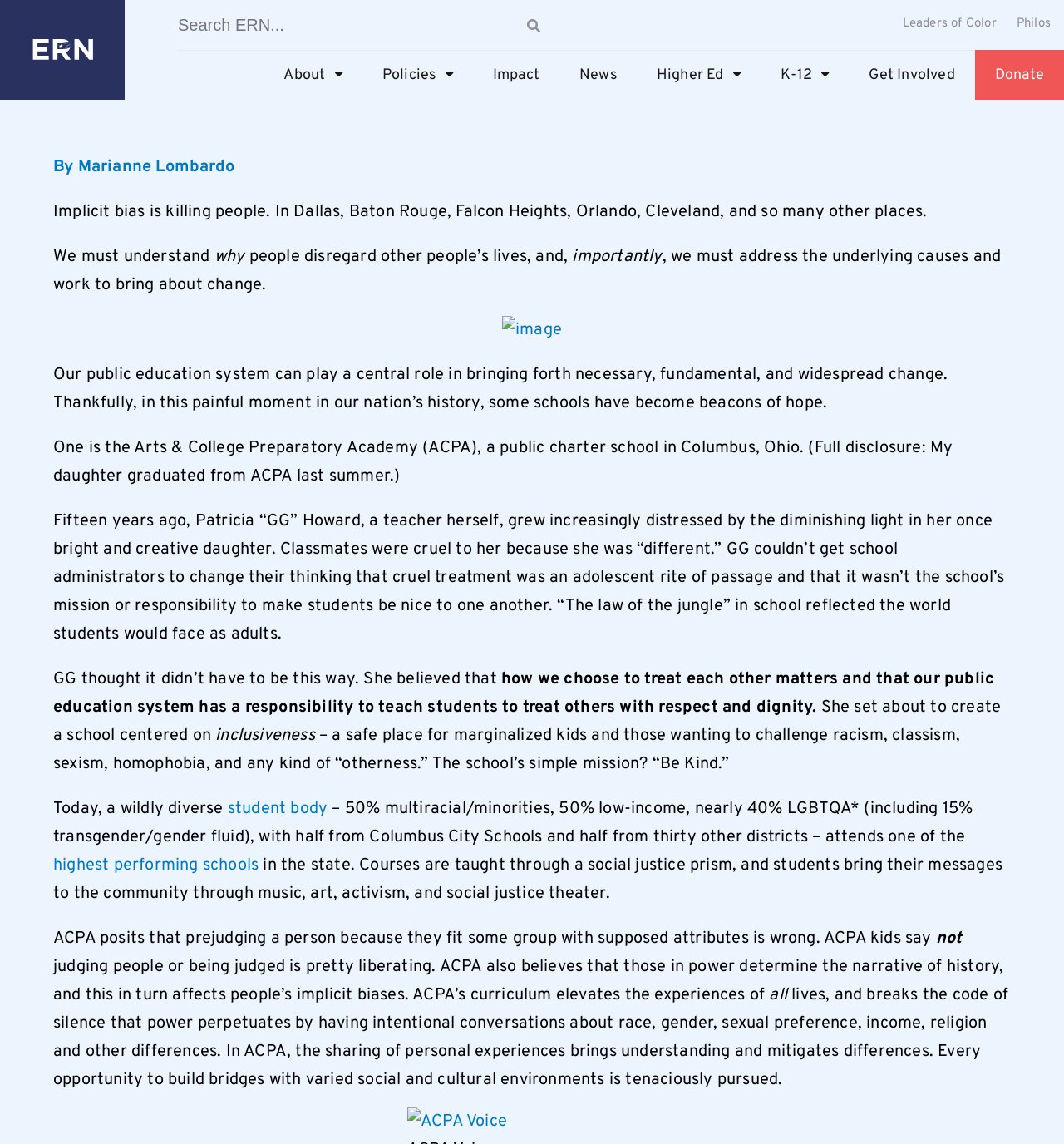Offer a meticulous description of the webpage's structure and content.

The webpage is about Education Reform Now, specifically focusing on K12 Archives. At the top, there is a search bar with a search button and a link to the Education Reform Now website. Below that, there are several links to different sections, including Leaders of Color, Philos, About, Policies, Impact, News, Higher Ed, K-12, and Get Involved, as well as a Donate button.

The main content of the page is an article about implicit bias and the importance of addressing it in the education system. The article begins with a quote about implicit bias and its effects, followed by a series of paragraphs discussing the need for change and the role that public education can play in bringing about that change.

The article highlights the Arts & College Preparatory Academy (ACPA) in Columbus, Ohio, as an example of a school that is working to address implicit bias and promote inclusiveness. The school's mission is to teach students to treat others with respect and dignity, and it has a diverse student body with a focus on social justice.

Throughout the article, there are several images, including one of a person and another of the ACPA Voice logo. The text is divided into paragraphs with headings and subheadings, making it easy to follow and understand. Overall, the webpage is focused on promoting education reform and highlighting the importance of addressing implicit bias in the education system.